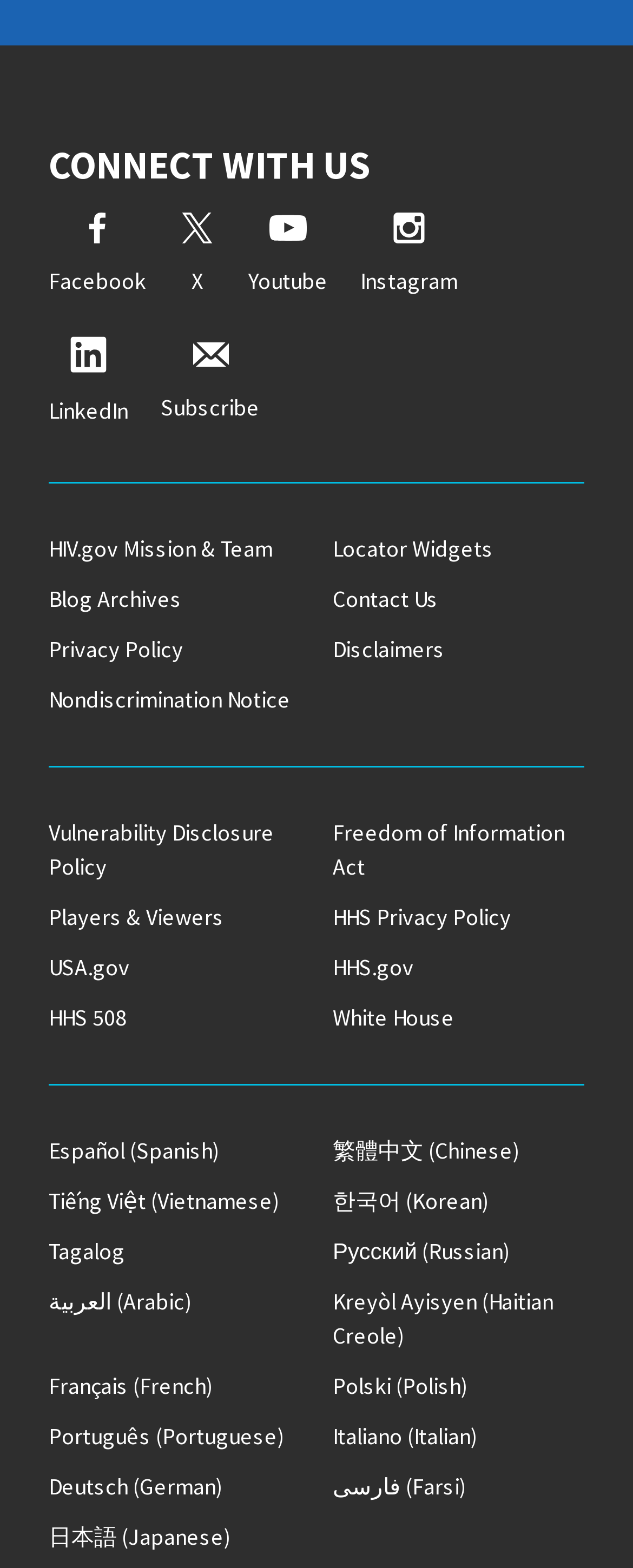Locate the coordinates of the bounding box for the clickable region that fulfills this instruction: "Connect with us on Facebook".

[0.077, 0.136, 0.231, 0.194]